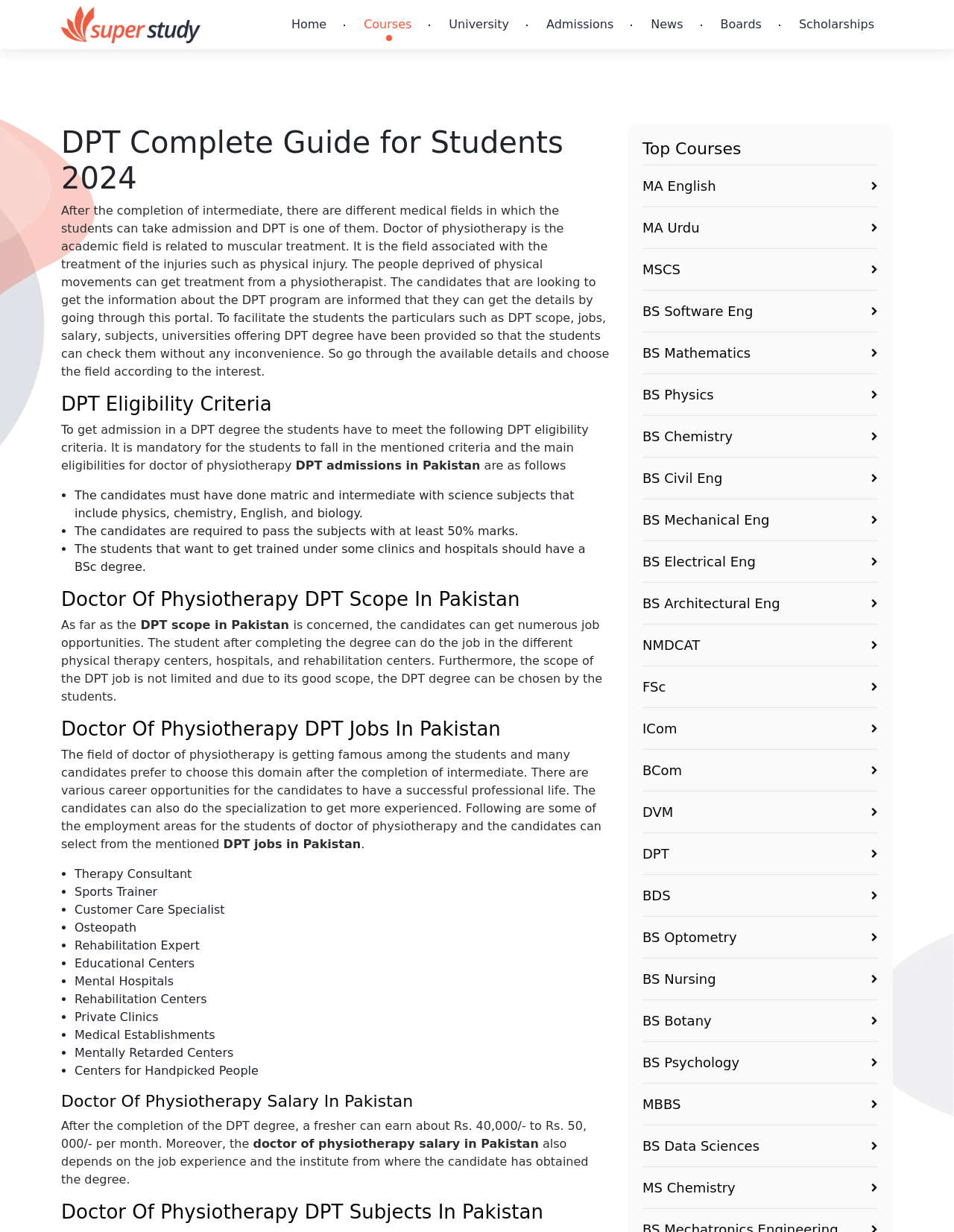Determine the bounding box of the UI component based on this description: "BS Software Eng". The bounding box coordinates should be four float values between 0 and 1, i.e., [left, top, right, bottom].

[0.673, 0.236, 0.92, 0.269]